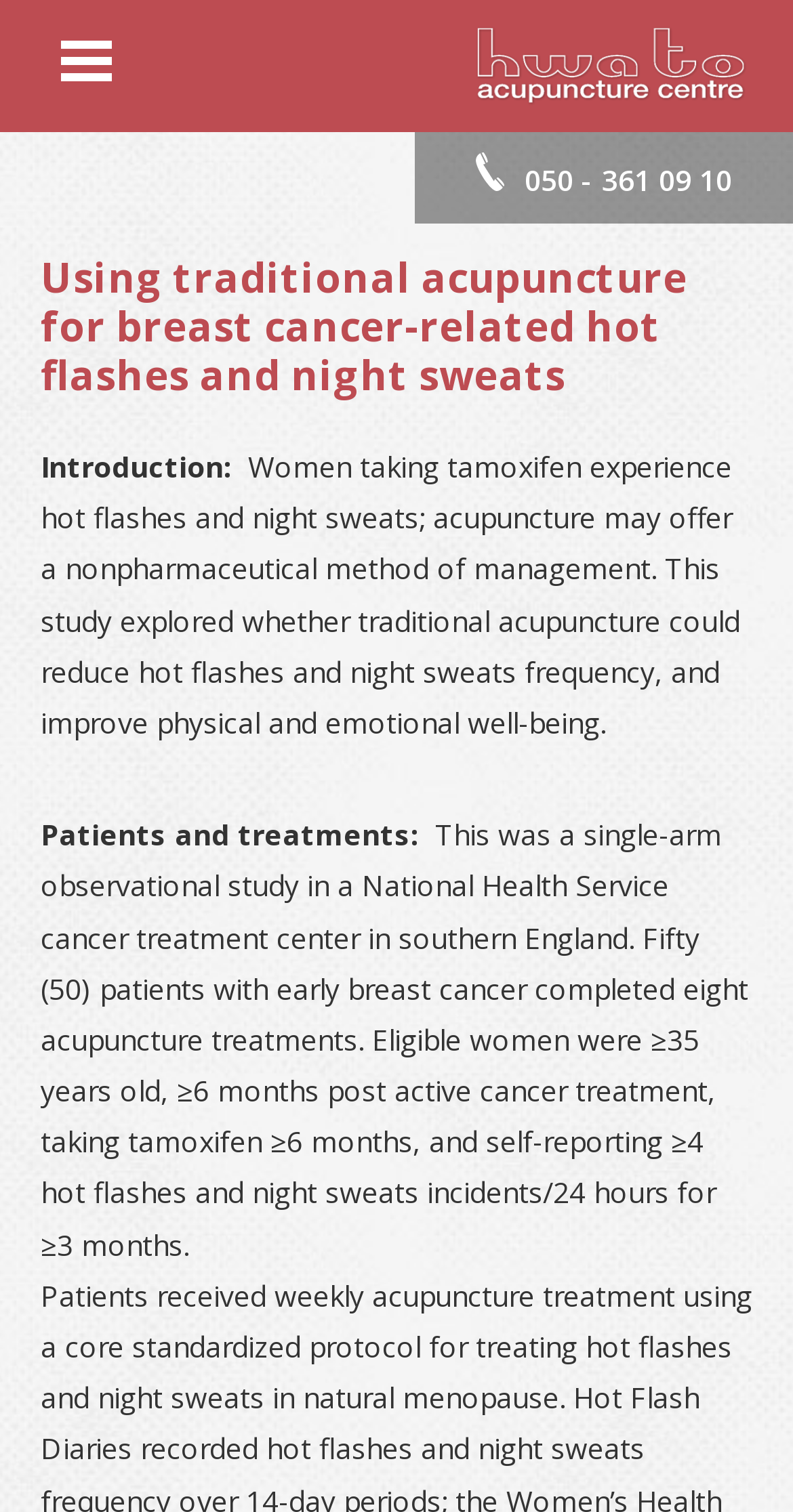Offer a meticulous caption that includes all visible features of the webpage.

The webpage appears to be a research study on using traditional acupuncture to manage hot flashes and night sweats in breast cancer patients. 

At the top of the page, there is a link that spans almost the entire width of the page. Below this link, there is a heading that reads "Using traditional acupuncture for breast cancer-related hot flashes and night sweats" which is centered near the top of the page. 

Underneath the heading, there is an introduction section that starts with the text "Introduction:" followed by a paragraph that summarizes the study's purpose, which is to explore the effectiveness of traditional acupuncture in reducing hot flashes and night sweats frequency, and improving physical and emotional well-being in women taking tamoxifen. 

Below the introduction, there is a section titled "Patients and treatments:" which provides details about the study's methodology, including the number of patients, their eligibility criteria, and the treatment they received. This section is located near the middle of the page.